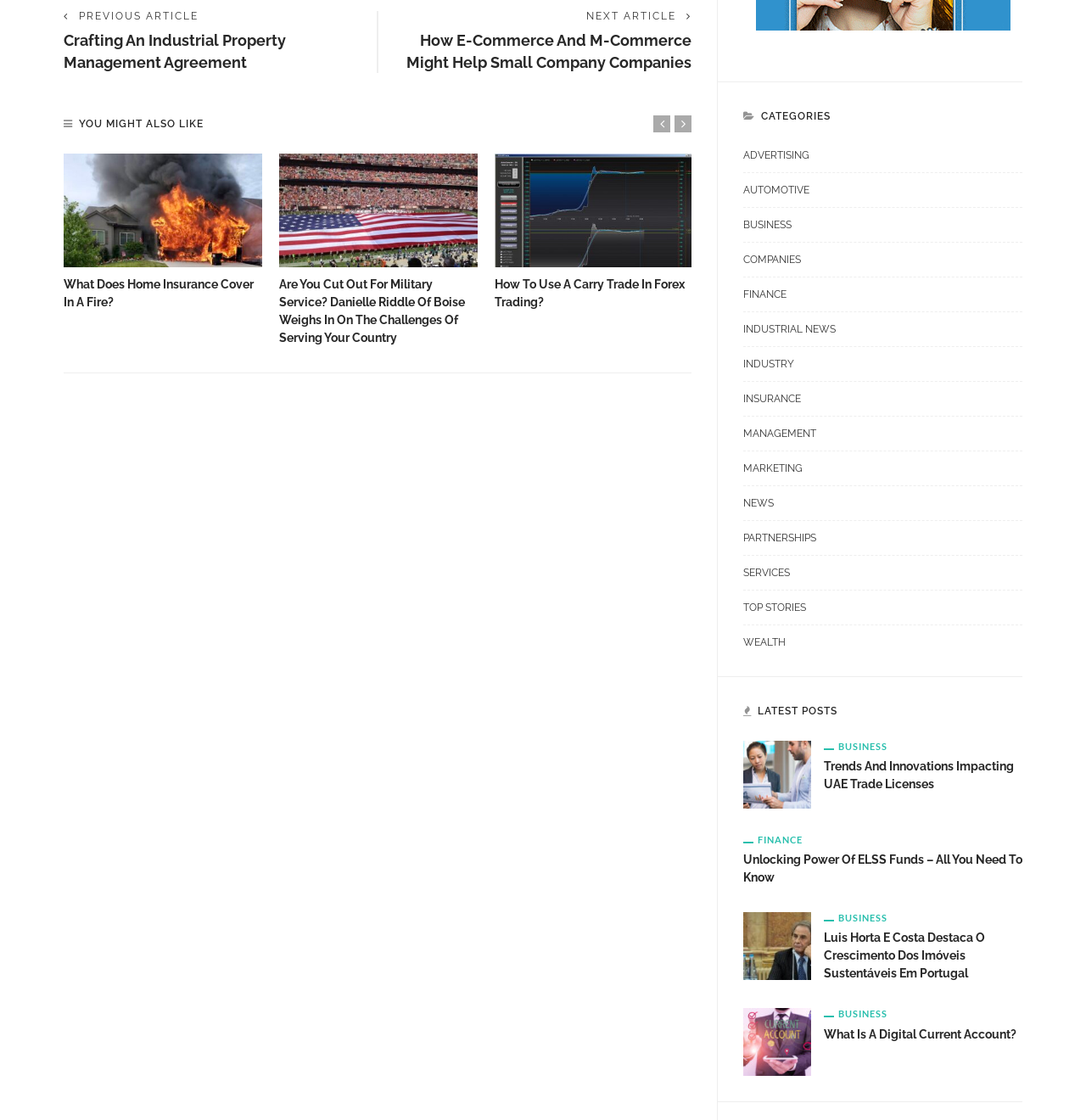Determine the bounding box of the UI element mentioned here: "Business". The coordinates must be in the format [left, top, right, bottom] with values ranging from 0 to 1.

[0.684, 0.193, 0.941, 0.216]